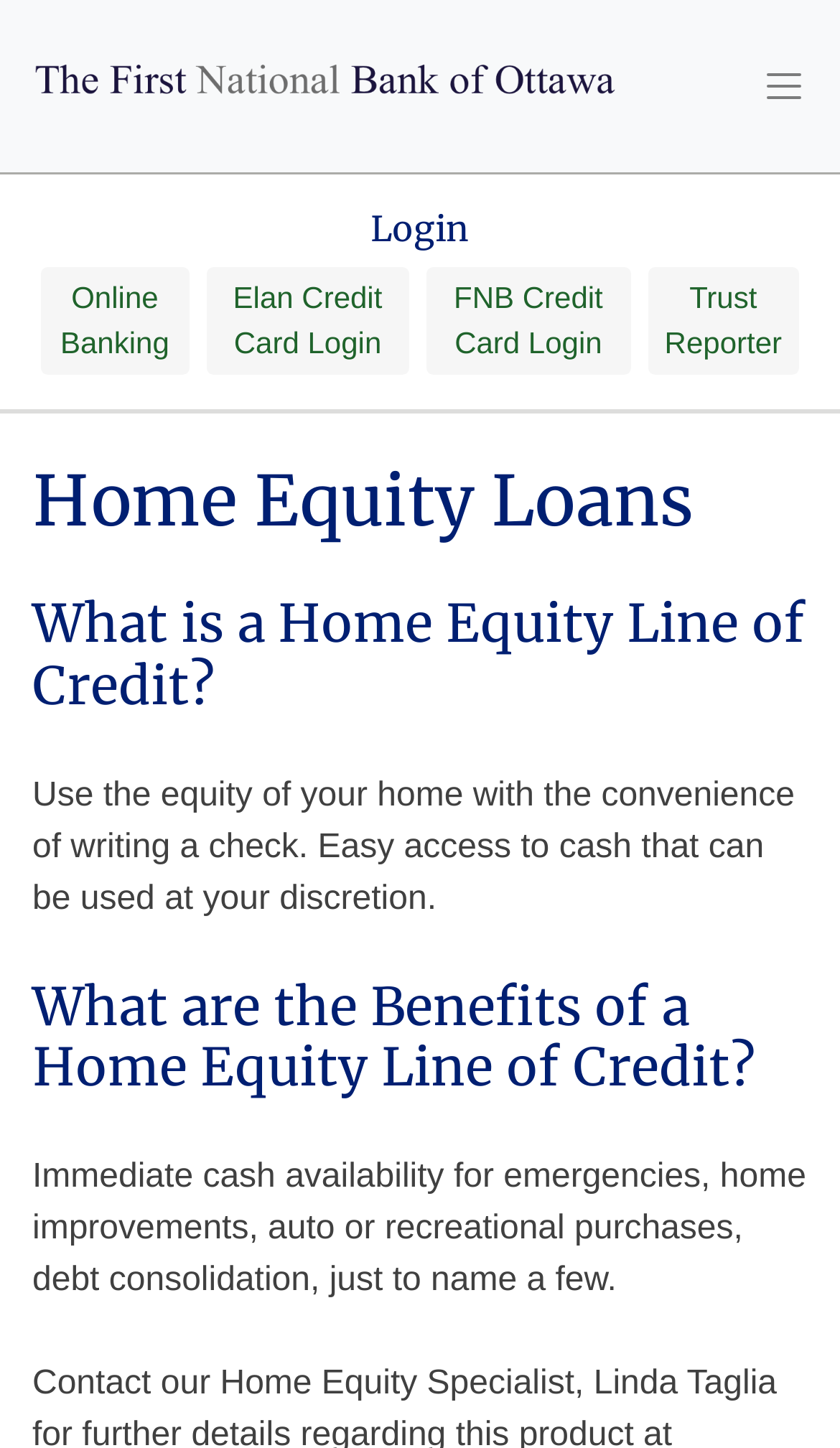What is the purpose of the 'Toggle navigation' button?
Based on the image content, provide your answer in one word or a short phrase.

To control navbarSupportedContent